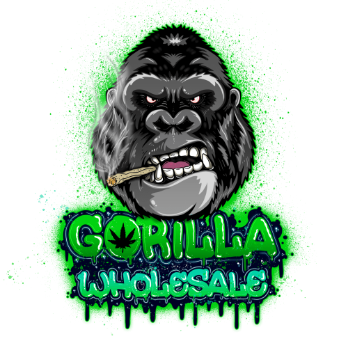Please give a one-word or short phrase response to the following question: 
What is the gorilla doing in the logo?

Smoking a product